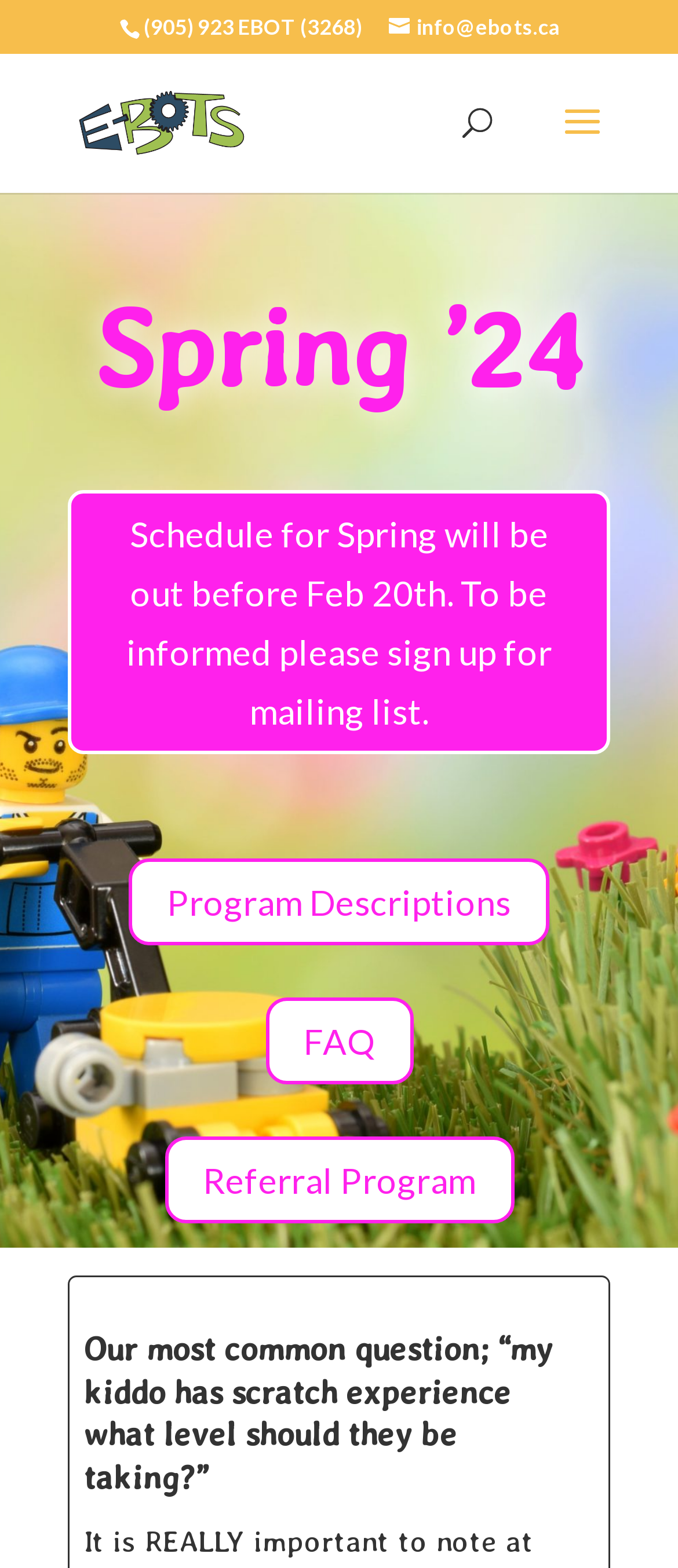How many links are there under the 'Spring ’24' heading?
Based on the screenshot, provide your answer in one word or phrase.

4